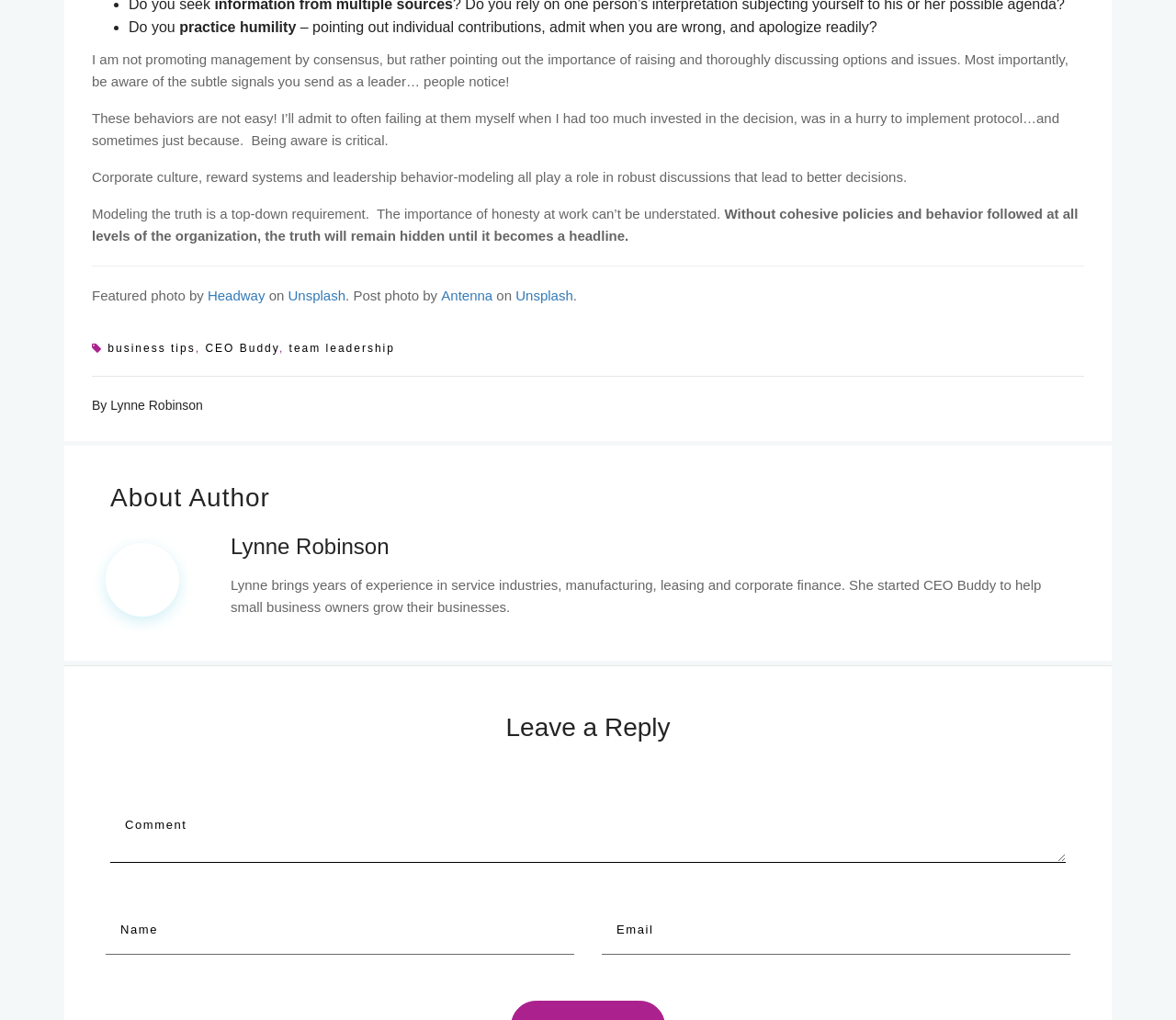Using the element description provided, determine the bounding box coordinates in the format (top-left x, top-left y, bottom-right x, bottom-right y). Ensure that all values are floating point numbers between 0 and 1. Element description: Unsplash

[0.245, 0.282, 0.294, 0.297]